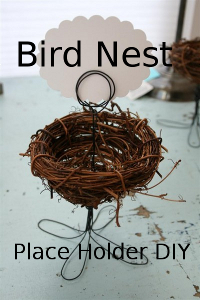Describe all the important aspects and details of the image.

This image showcases a charming DIY project featuring a bird nest place holder. The centerpiece is a beautifully crafted nest made from natural twigs, elegantly shaped and mounted on a wire stand. Above the nest is a blank, scalloped-edged tag, inviting personalization for various occasions. The text "Bird Nest" is prominently displayed at the top, while "Place Holder DIY" is featured at the bottom, indicating that this is a handcrafted decor piece ideal for gatherings or special events. The overall aesthetic combines rustic charm with creativity, perfect for enhancing table settings or crafting projects.